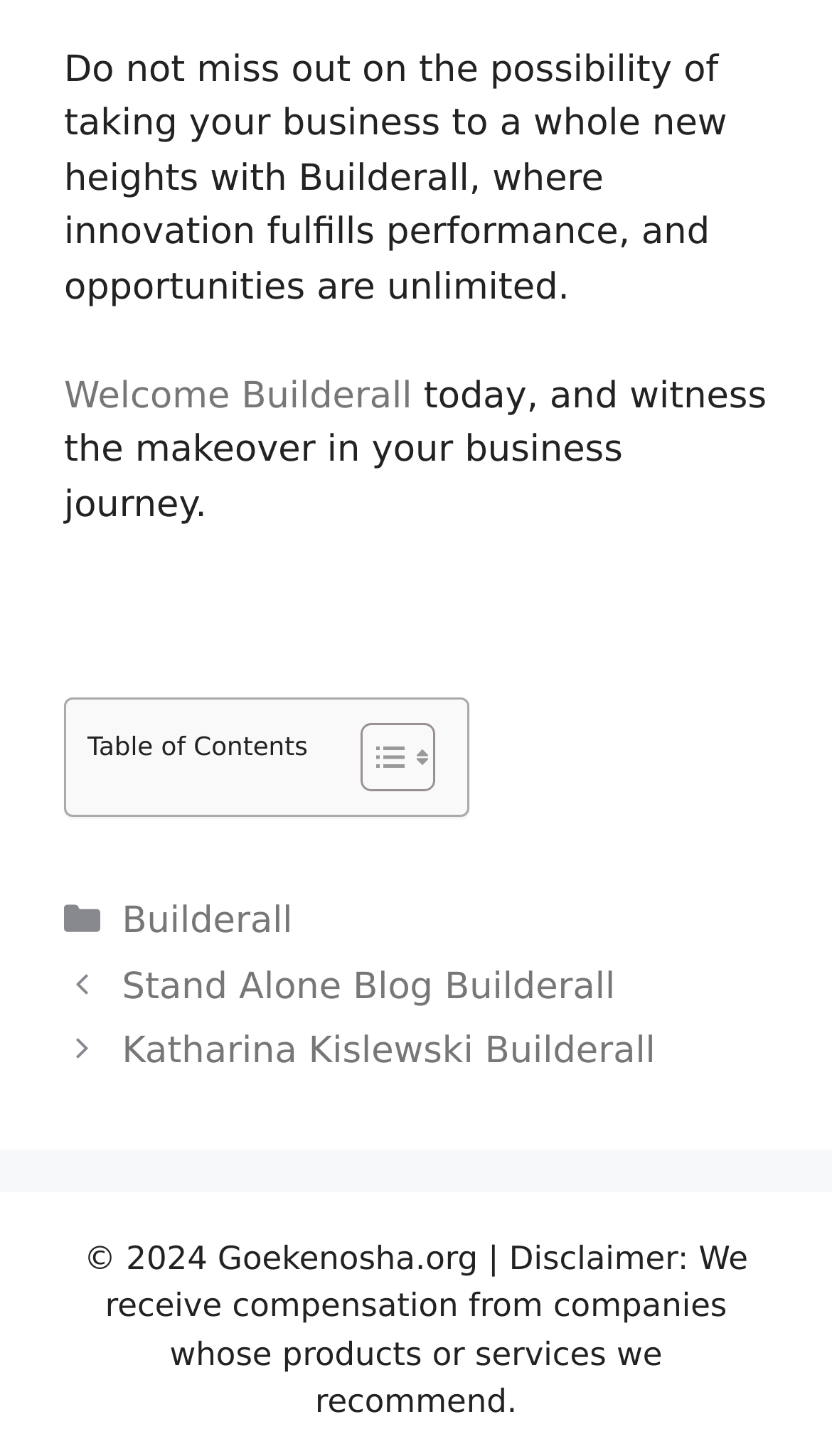Utilize the details in the image to thoroughly answer the following question: What is the main topic of the webpage?

The main topic of the webpage is Builderall, which can be inferred from the presence of the text 'Do not miss out on the possibility of taking your business to a whole new heights with Builderall' and the link 'Welcome Builderall' at the top of the page.